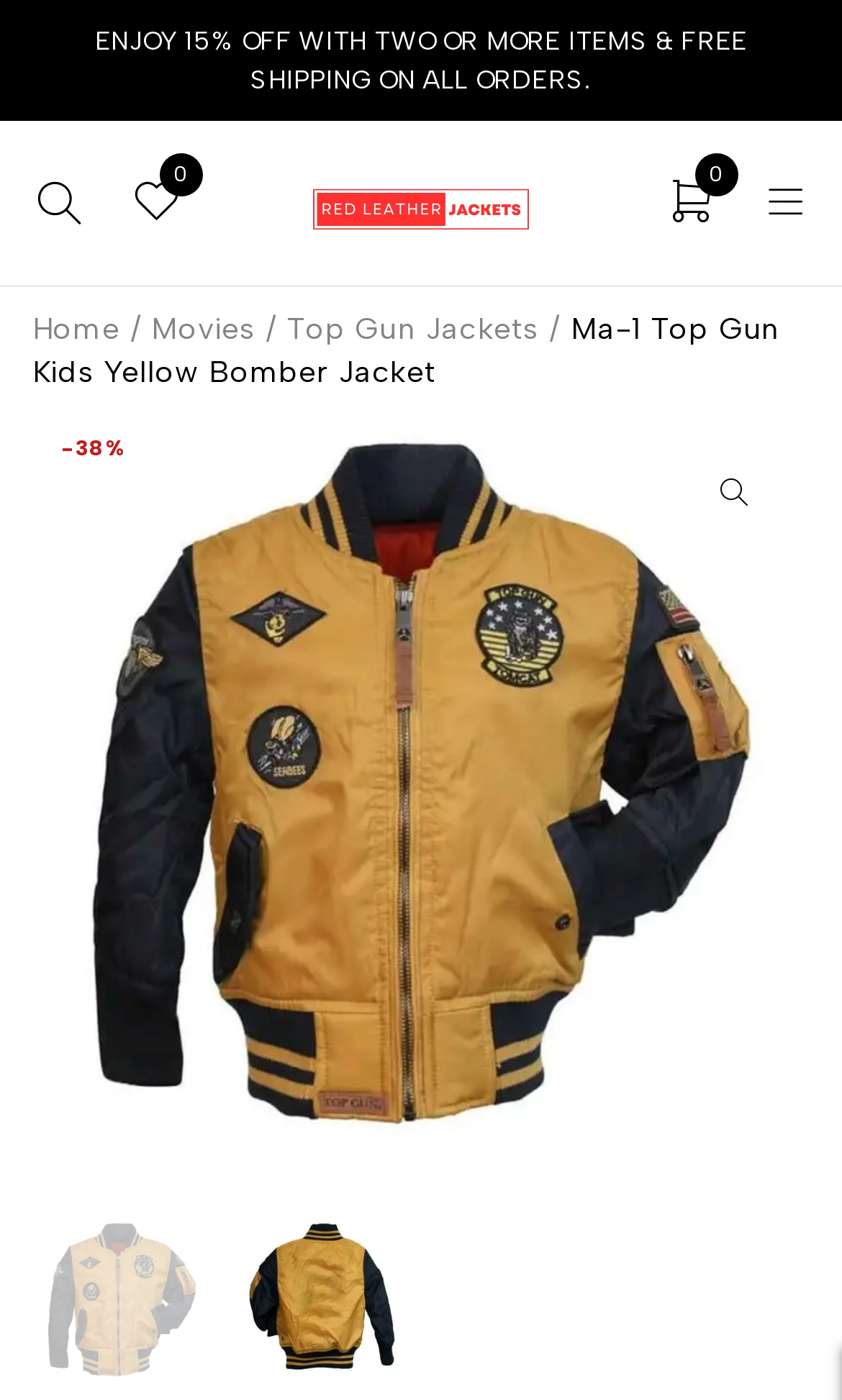Give a full account of the webpage's elements and their arrangement.

This webpage is about the Ma-1 Top Gun Kids Yellow Bomber Jacket, a vibrant and iconic fashion statement for children. At the top of the page, there is a promotional message announcing a 15% discount on two or more items and free shipping on all orders. 

Below the promotional message, there are several navigation links, including "Home", "Movies", and "Top Gun Jackets", which are aligned horizontally. The title of the webpage, "Ma-1 Top Gun Kids Yellow Bomber Jacket", is located to the right of these navigation links.

On the left side of the page, there is a large image of the Ma-1 Top Gun Kids Yellow Bomber Jacket, which takes up most of the vertical space. Below the image, there is a link to the product page with the same name. 

On the top-right corner, there are two icons, one with a search symbol and the other with a heart symbol. 

At the bottom of the page, there are two smaller images of the jacket, one showing the front and the other showing the back. 

There are also several links to related products, including "Red Leather Jackets", which is accompanied by a small image of the product.